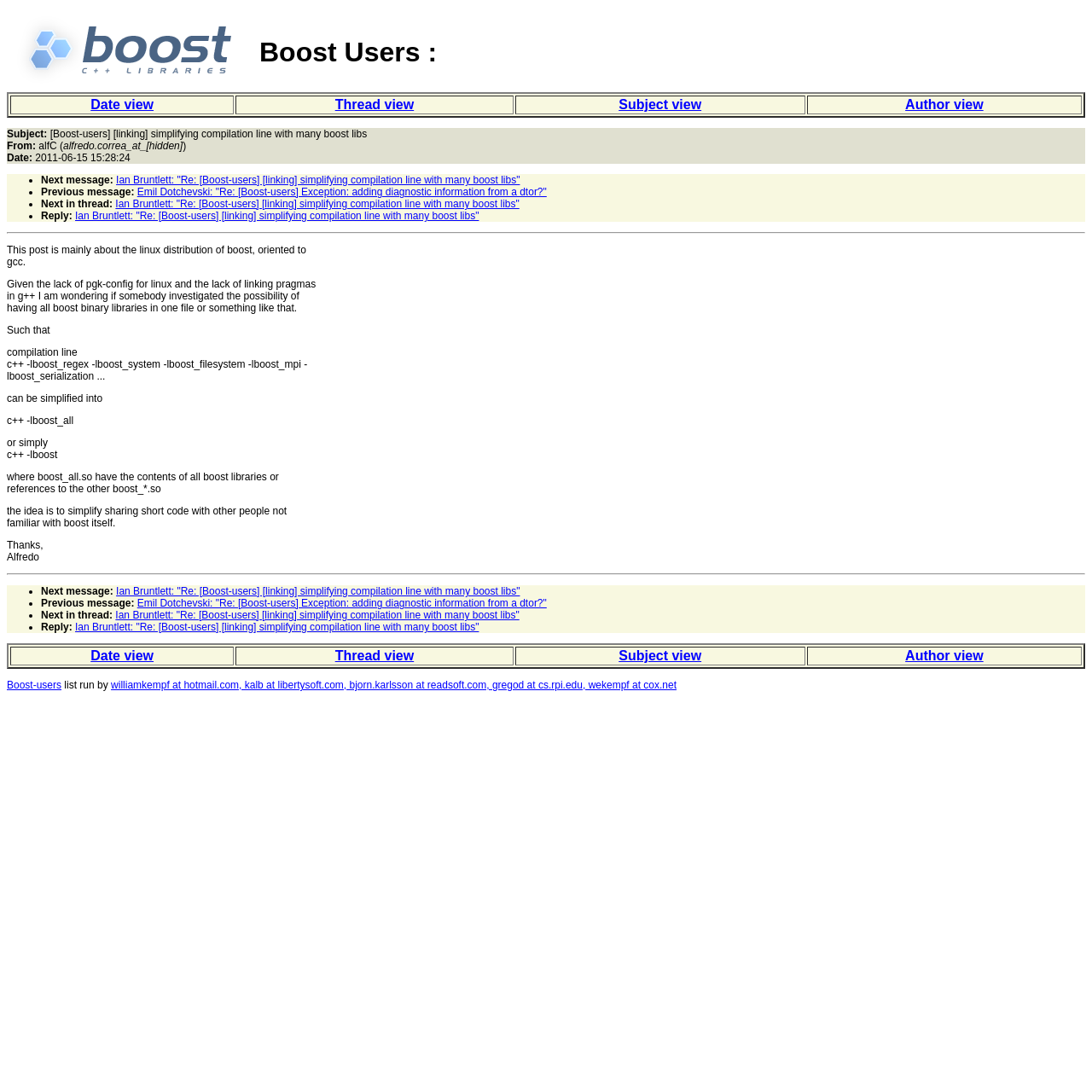Using the details in the image, give a detailed response to the question below:
Who is the author of the message?

The author of the message is Alfredo, whose email address is alfredo.correa_at_[hidden], as indicated in the message header.